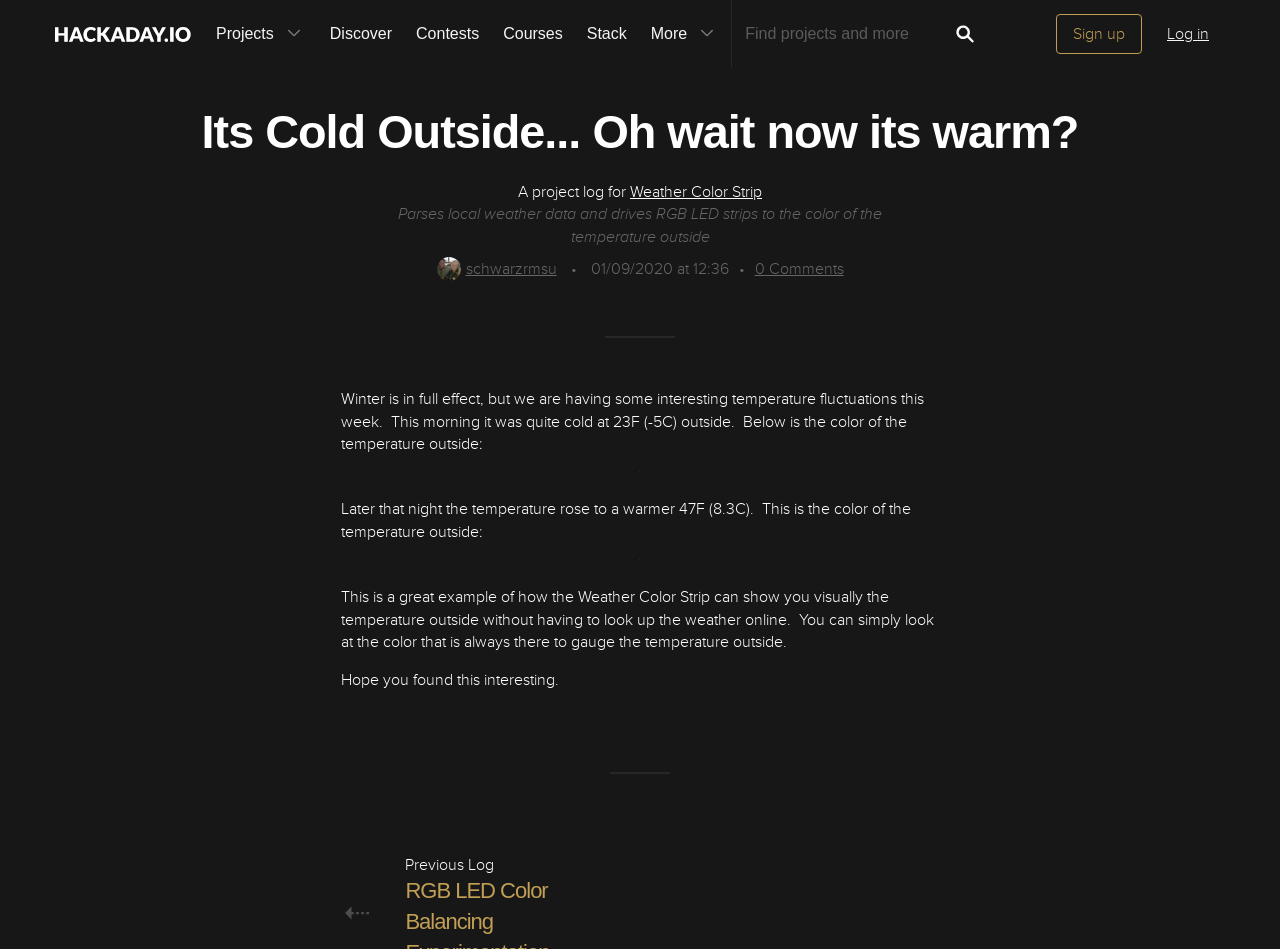Please specify the bounding box coordinates of the area that should be clicked to accomplish the following instruction: "Subscribe to the Newsletter". The coordinates should consist of four float numbers between 0 and 1, i.e., [left, top, right, bottom].

None